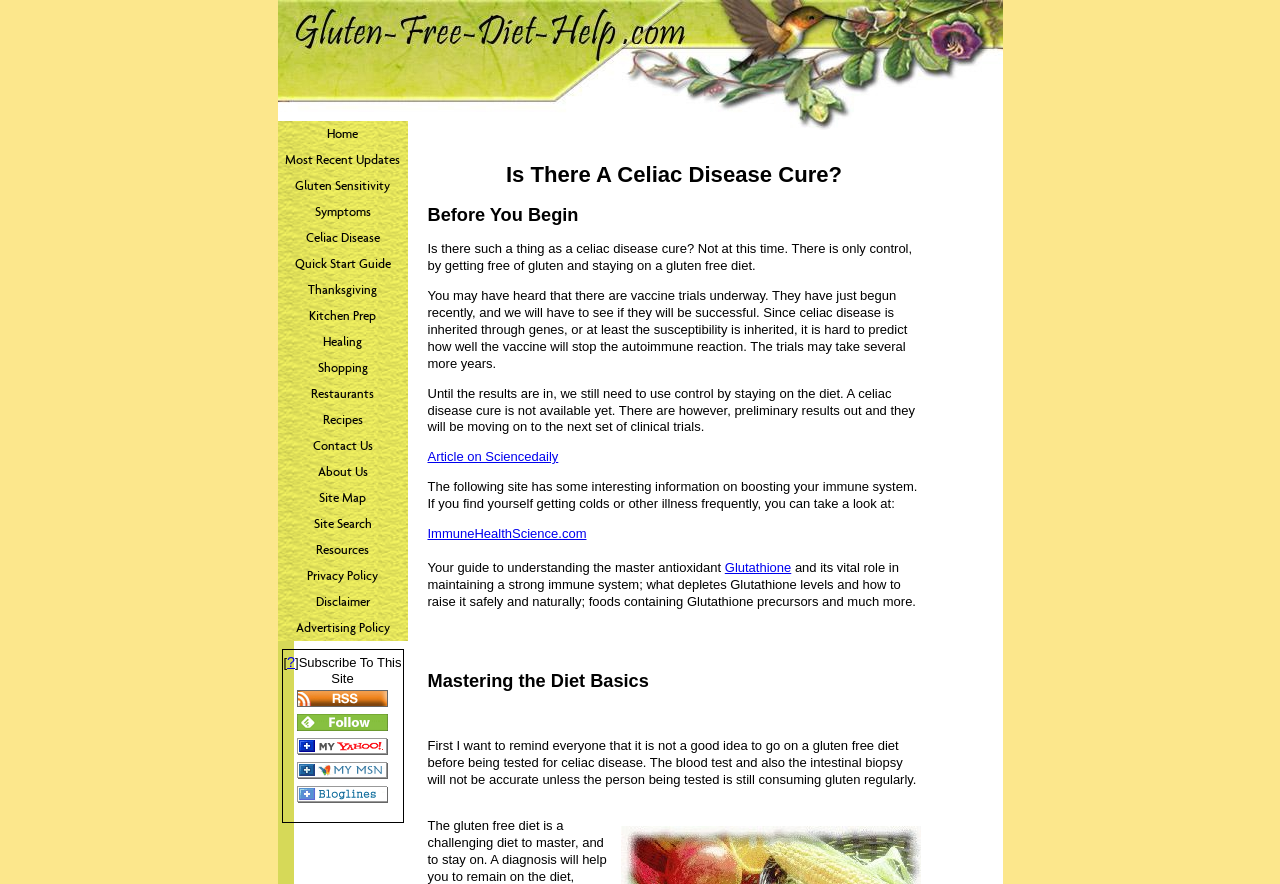What is the purpose of the links at the top of the page?
Use the image to answer the question with a single word or phrase.

Navigation